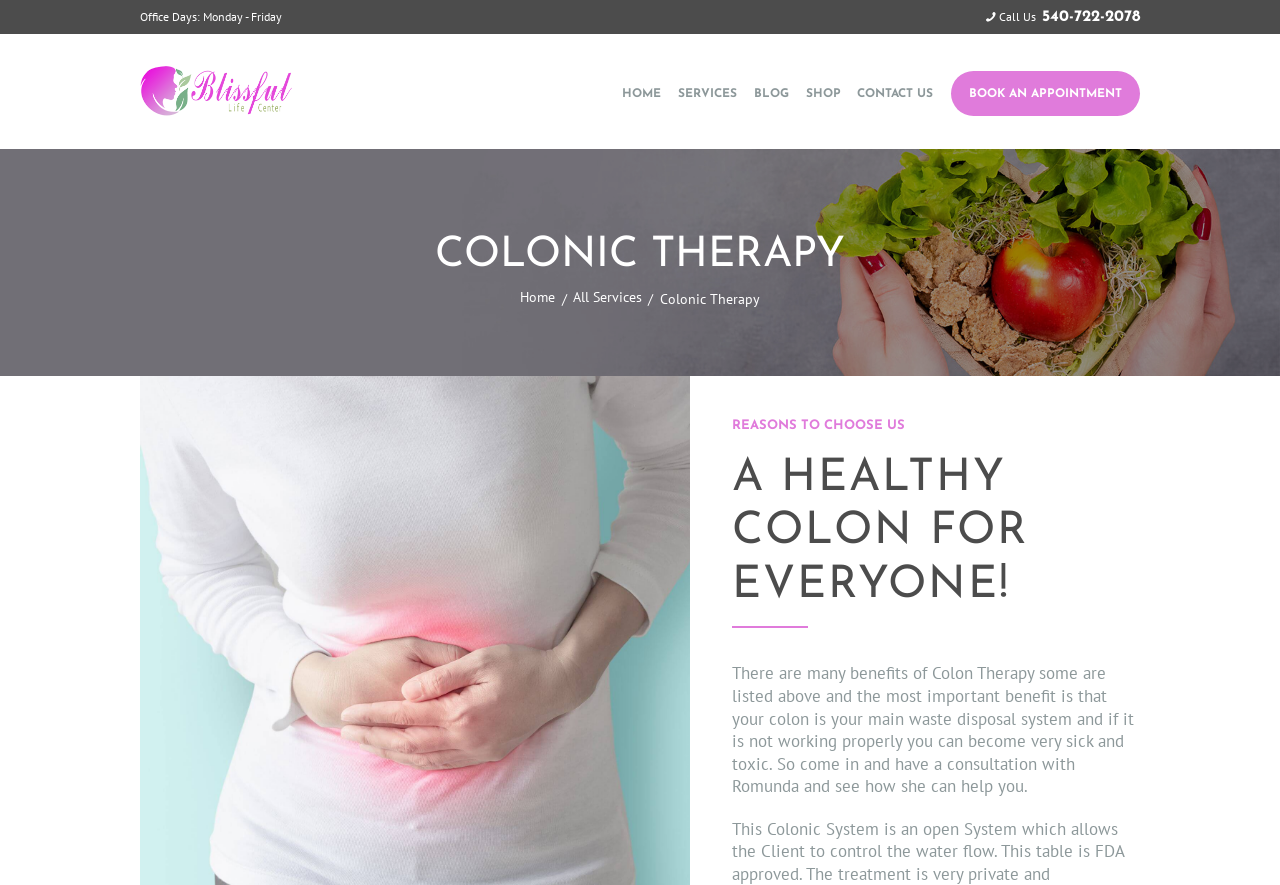How can I book an appointment?
Give a single word or phrase as your answer by examining the image.

Click 'BOOK AN APPOINTMENT'